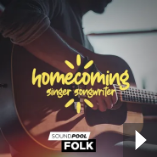Provide your answer in a single word or phrase: 
What is the genre of music focused on?

Folk